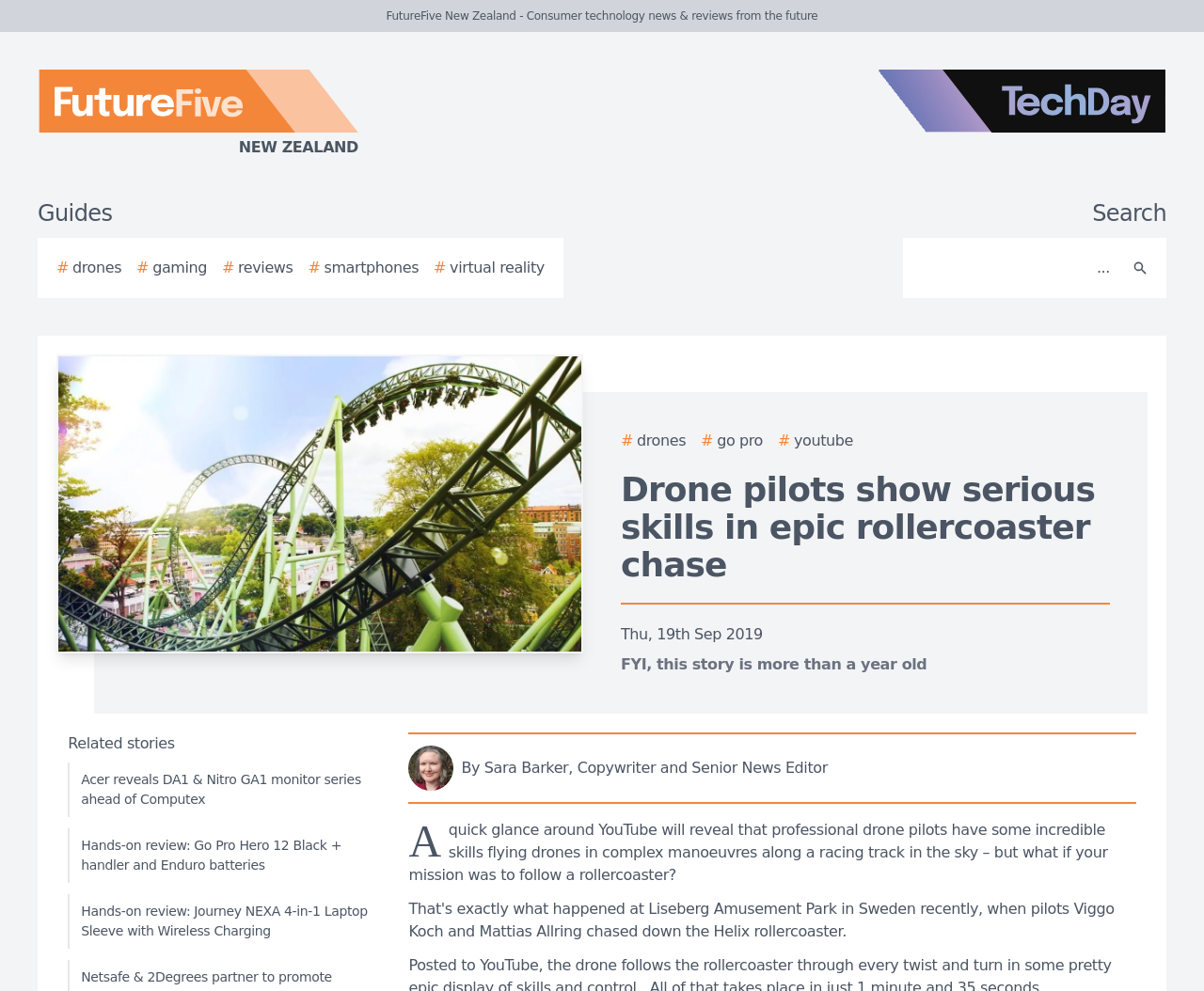Write an exhaustive caption that covers the webpage's main aspects.

The webpage appears to be a news article from FutureFive New Zealand, a consumer technology news and reviews website. At the top, there is a logo of FutureFive New Zealand on the left and a TechDay logo on the right. Below the logos, there are several links to different categories, including guides, drones, gaming, reviews, smartphones, and virtual reality.

On the right side of the page, there is a search bar with a search button and a magnifying glass icon. Below the search bar, there is a large image that seems to be related to the article.

The main article is titled "Drone pilots show serious skills in epic rollercoaster chase" and has a heading that spans almost the entire width of the page. The article is dated September 19th, 2019, and has a note indicating that the story is more than a year old.

The article's content is divided into paragraphs, with the first paragraph describing the skills of professional drone pilots. There is also an author image and a byline crediting Sara Barker, Copywriter and Senior News Editor.

At the bottom of the page, there are related stories with links to other articles, including reviews of Acer monitors, Go Pro Hero 12 Black, and Journey NEXA 4-in-1 Laptop Sleeve with Wireless Charging.